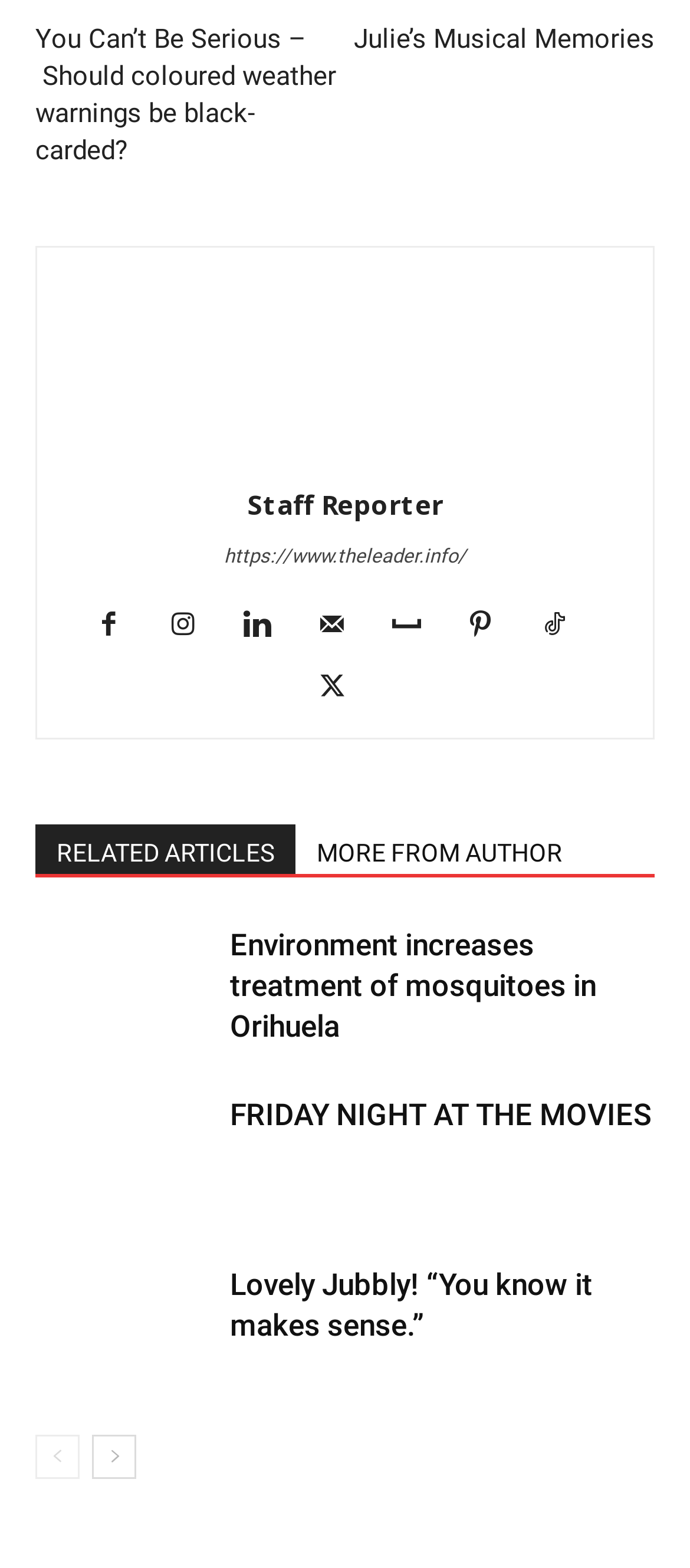Predict the bounding box coordinates of the UI element that matches this description: "Twitter". The coordinates should be in the format [left, top, right, bottom] with each value between 0 and 1.

[0.458, 0.425, 0.542, 0.453]